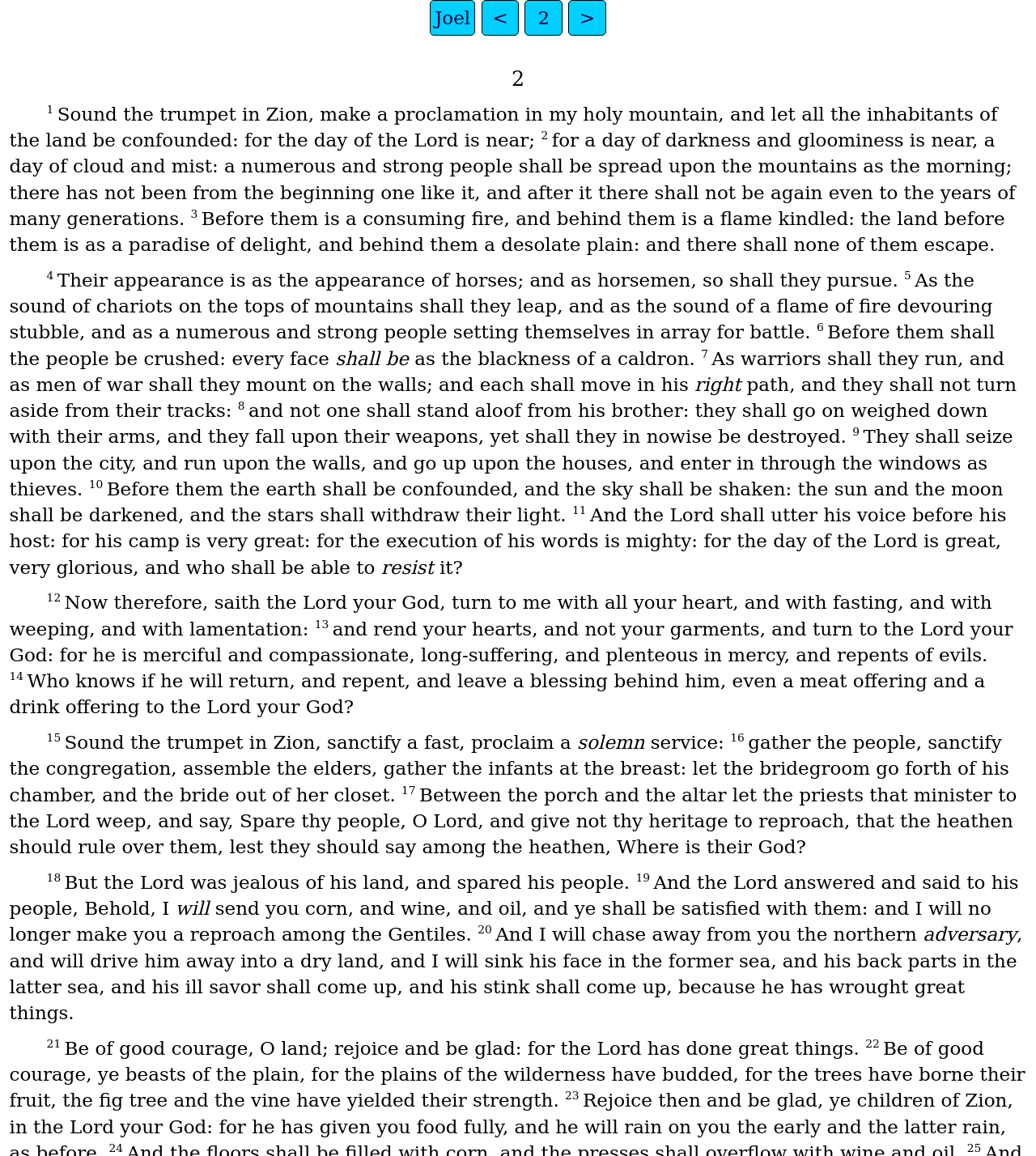Illustrate the webpage's structure and main components comprehensively.

The webpage appears to be a digital version of the Book of Joel, chapter 2, from the Brenton English Septuagint translation. The page is divided into 25 sections, each marked with a number and a small space, and contains the text of the chapter.

At the top of the page, there are four links: "Joel", "<", "2", and ">". These links are likely navigation buttons to move between chapters or books.

The main content of the page is the text of Joel chapter 2, which is divided into 25 sections or verses. Each section starts with a number, followed by the text of the verse. The text is written in a formal, biblical style and describes the day of the Lord, a time of darkness and gloom, and the consequences of not turning to God.

The text is arranged in a single column, with each section or verse separated by a small space. There are no images or other multimedia elements on the page. The overall layout is simple and easy to read, with a focus on presenting the text of the chapter in a clear and concise manner.